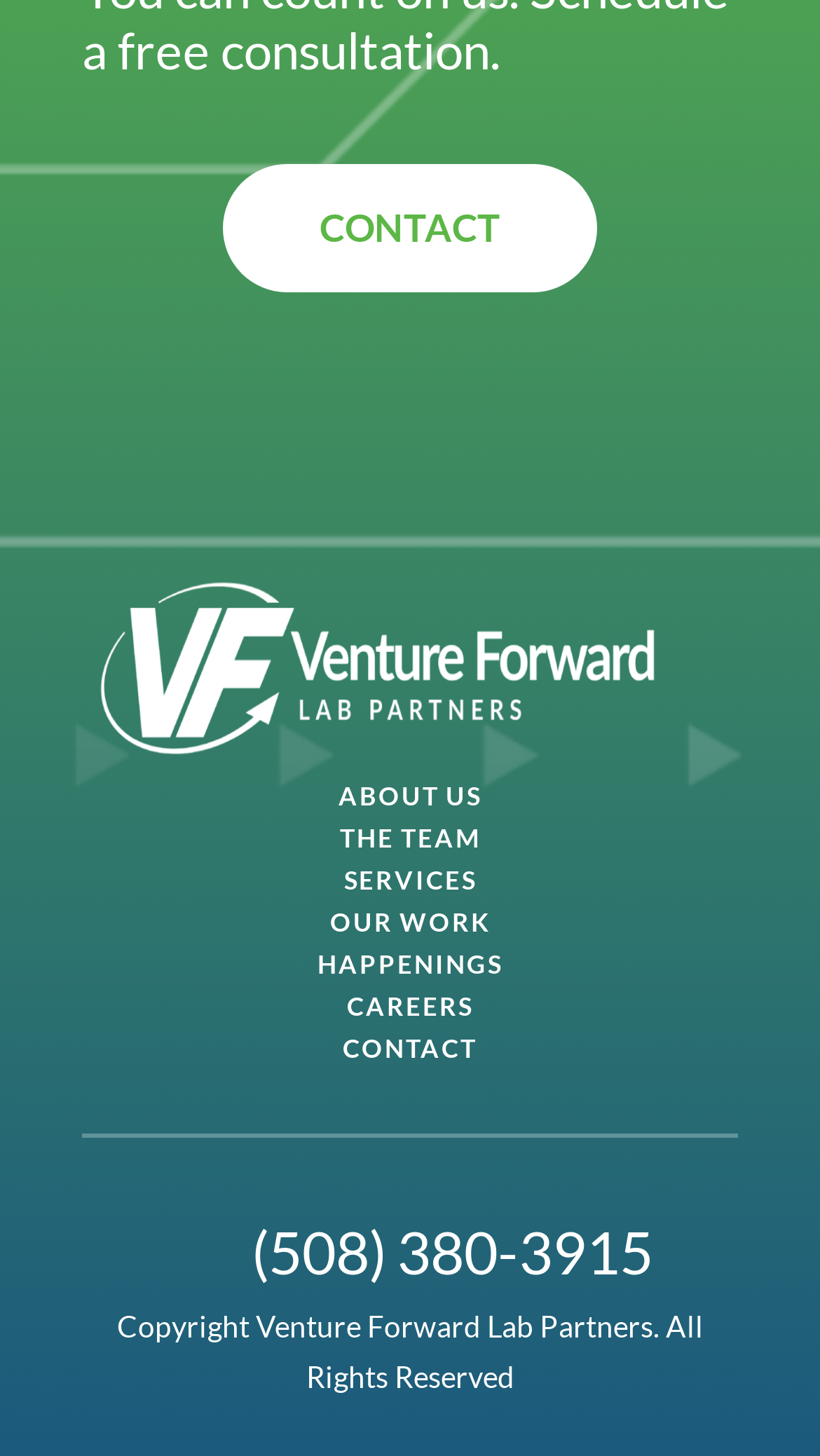Identify and provide the bounding box coordinates of the UI element described: "Careers". The coordinates should be formatted as [left, top, right, bottom], with each number being a float between 0 and 1.

[0.41, 0.682, 0.59, 0.702]